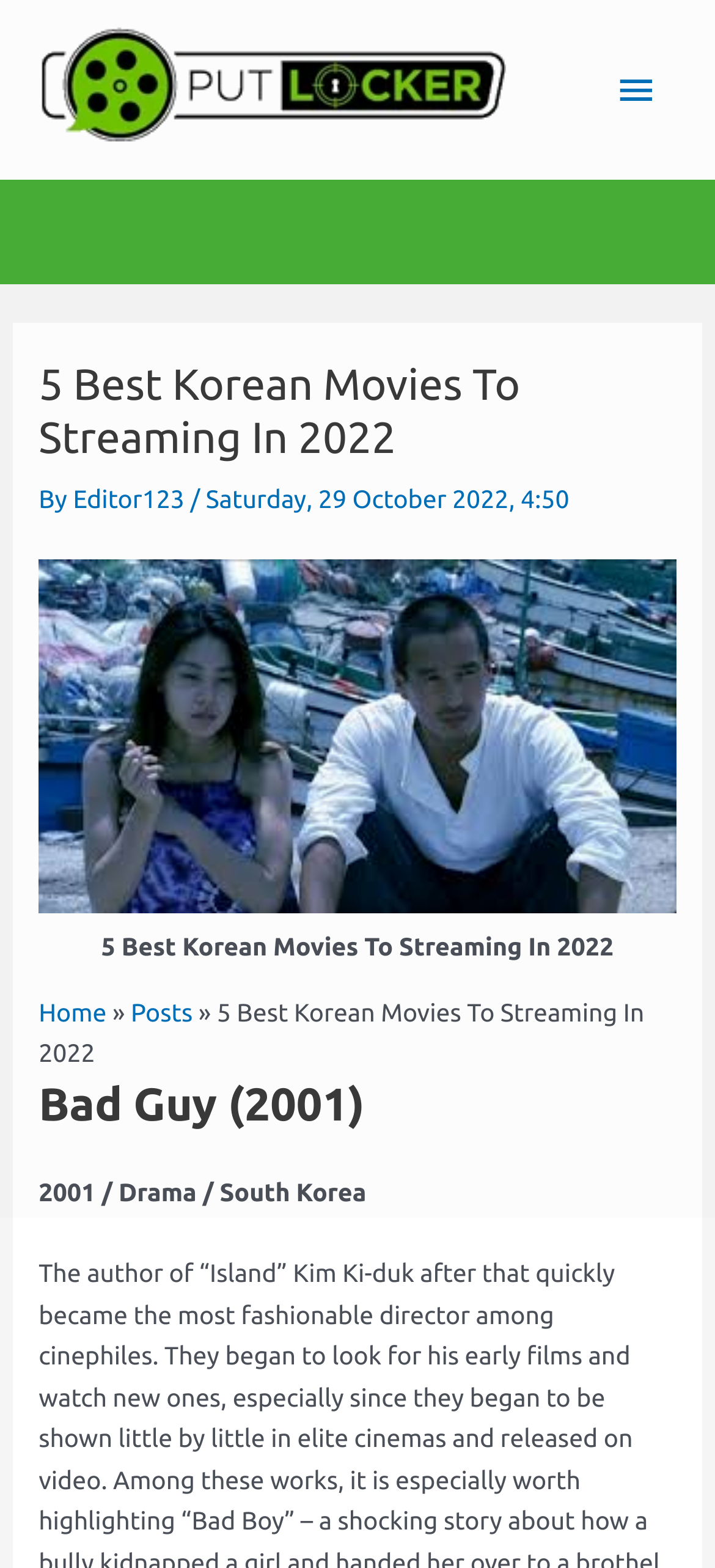Can you locate the main headline on this webpage and provide its text content?

5 Best Korean Movies To Streaming In 2022